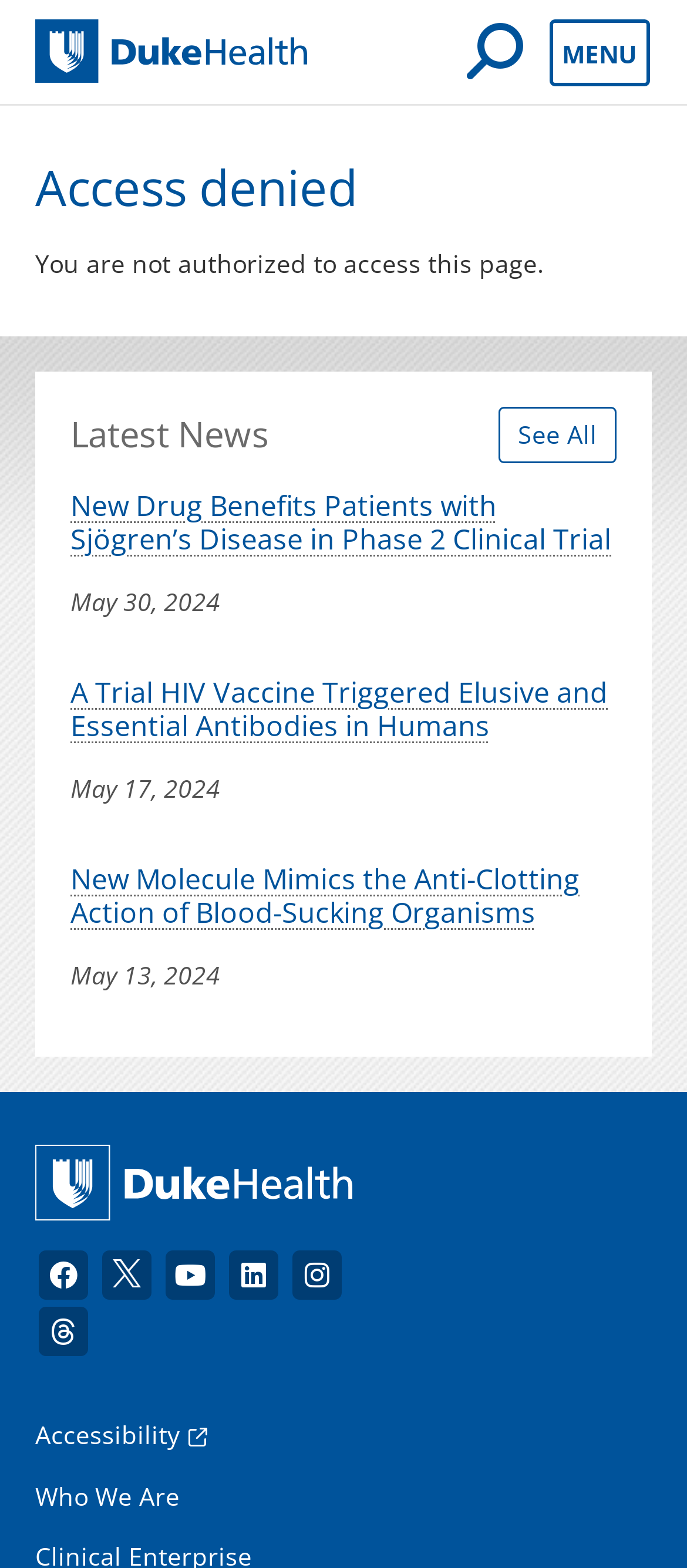Use a single word or phrase to answer the question: 
What is the name of the organization?

Duke Health